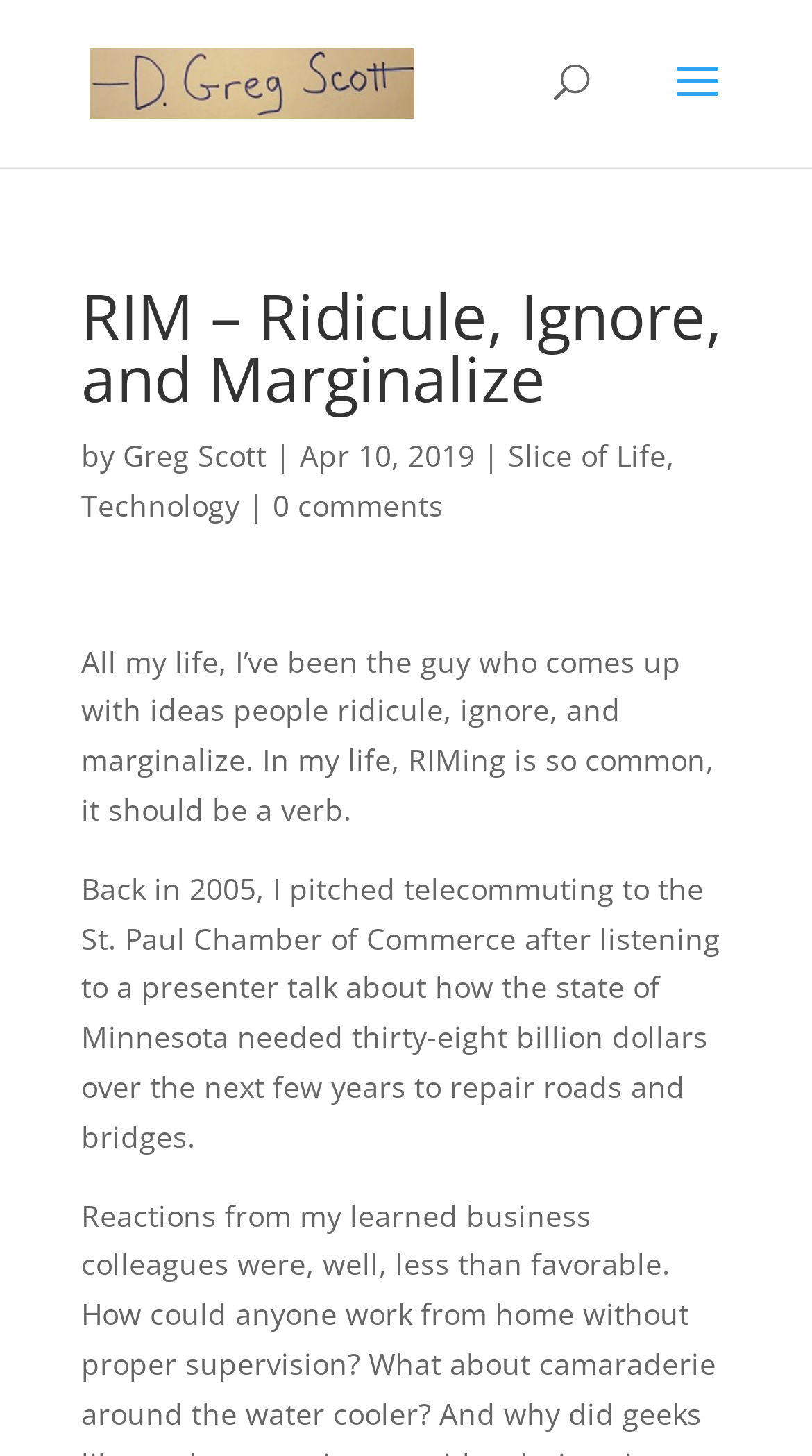What is the category of the article?
Please describe in detail the information shown in the image to answer the question.

The category of the article can be found in the section where the article's metadata is displayed. It is written as 'Slice of Life'.